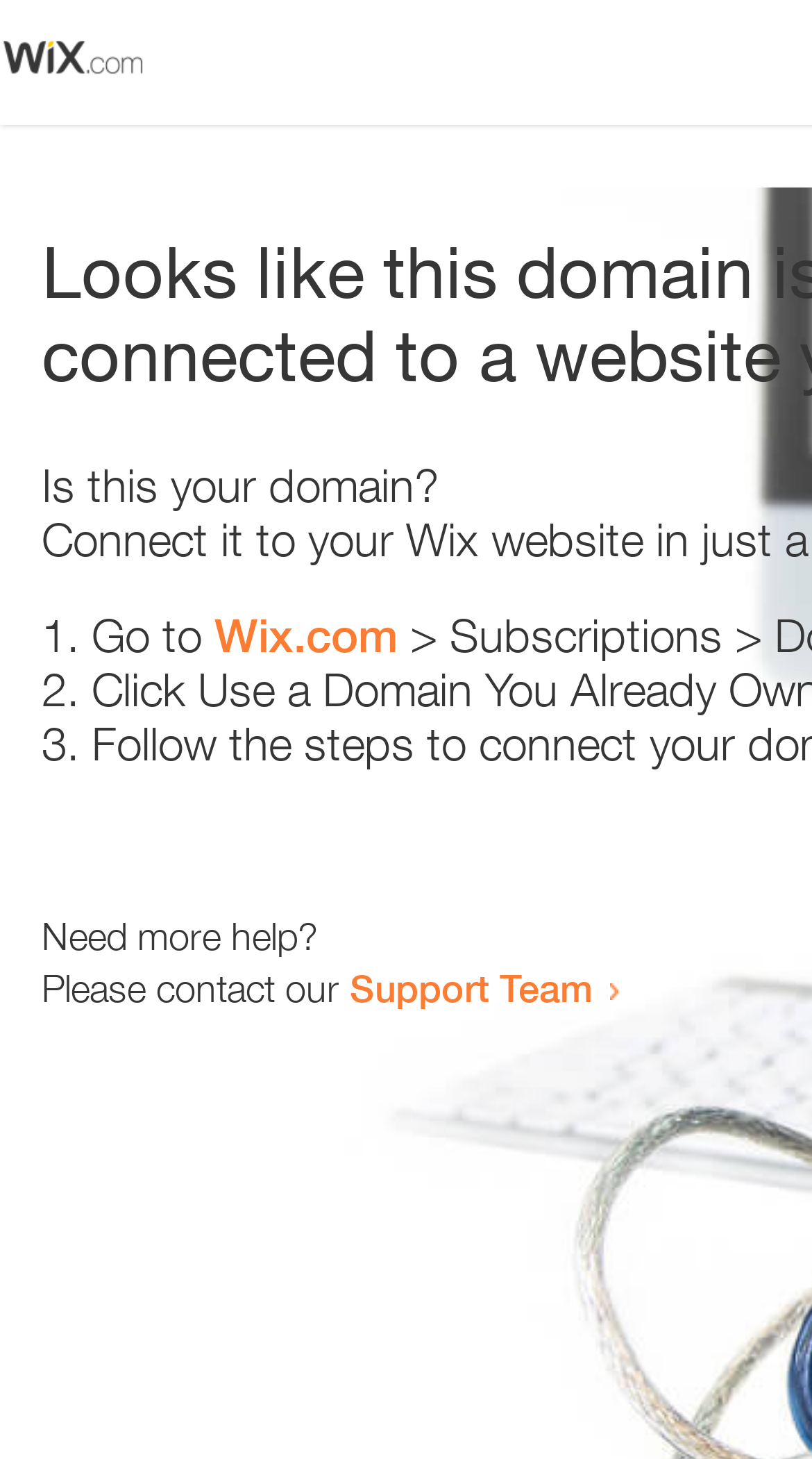How many list markers are present?
Refer to the image and provide a concise answer in one word or phrase.

3